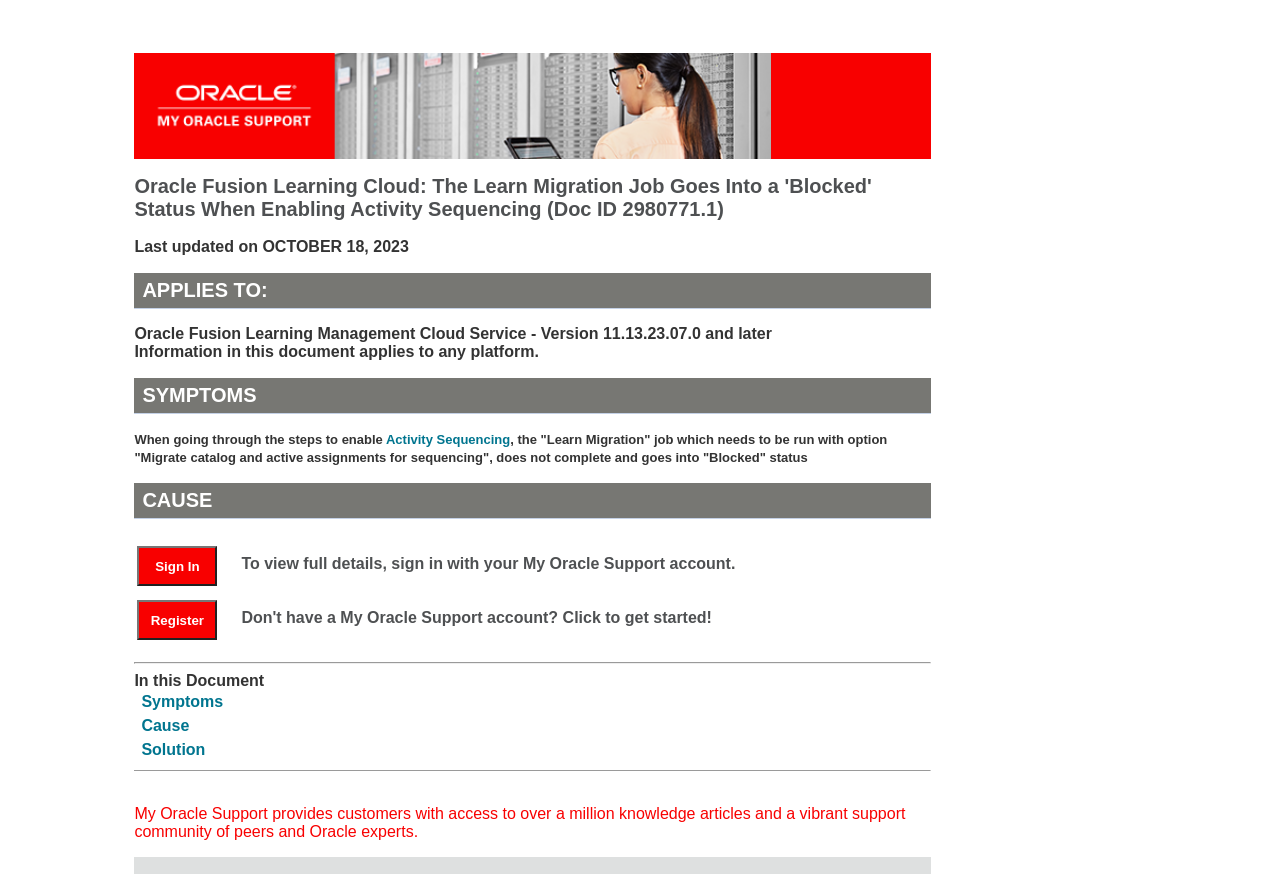Based on the element description Astra WordPress Theme, identify the bounding box coordinates for the UI element. The coordinates should be in the format (top-left x, top-left y, bottom-right x, bottom-right y) and within the 0 to 1 range.

None